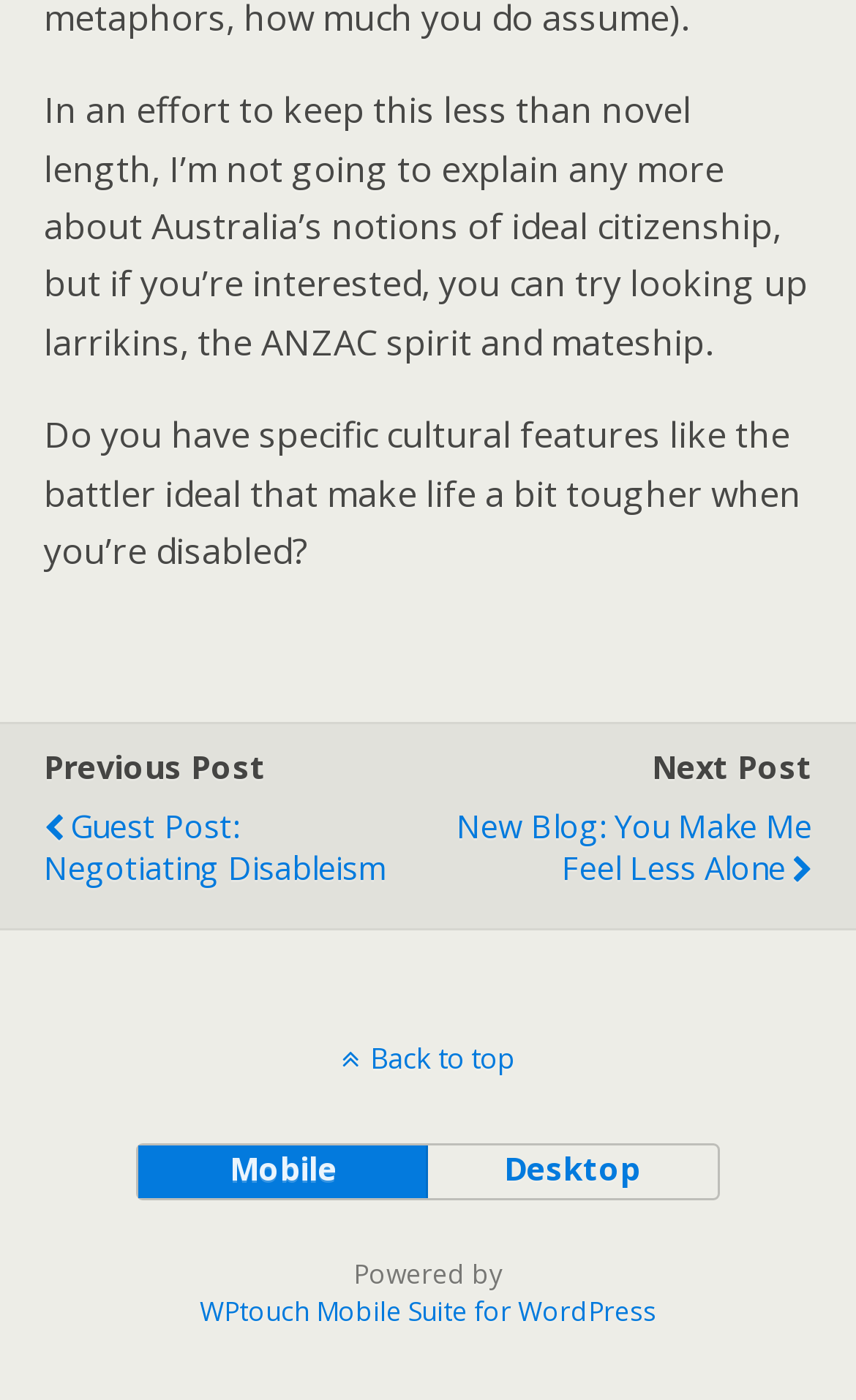Bounding box coordinates are specified in the format (top-left x, top-left y, bottom-right x, bottom-right y). All values are floating point numbers bounded between 0 and 1. Please provide the bounding box coordinate of the region this sentence describes: desktop

[0.497, 0.819, 0.837, 0.856]